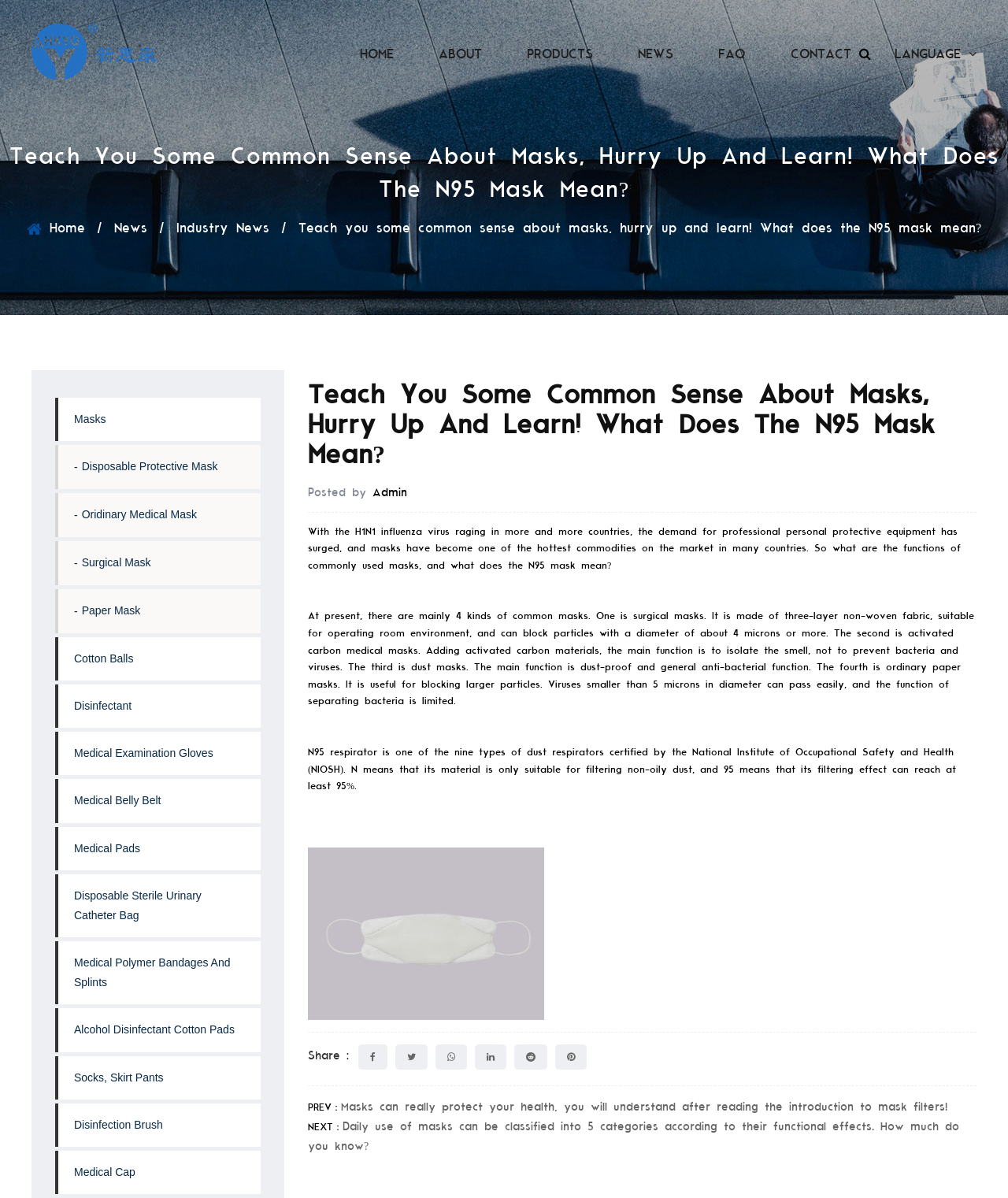Indicate the bounding box coordinates of the element that needs to be clicked to satisfy the following instruction: "Click the PRODUCTS link". The coordinates should be four float numbers between 0 and 1, i.e., [left, top, right, bottom].

[0.503, 0.033, 0.608, 0.059]